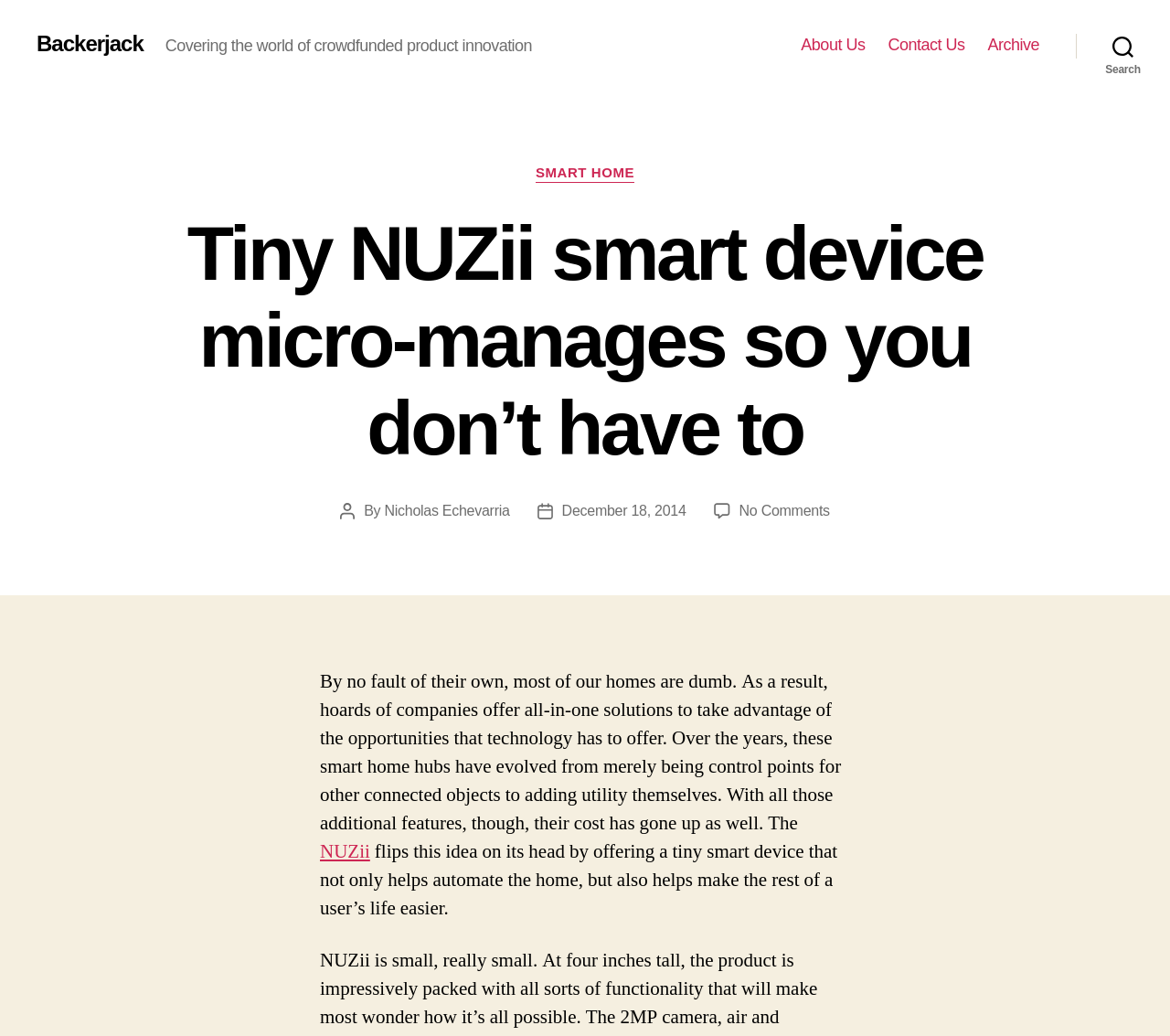Please find the bounding box coordinates of the element that needs to be clicked to perform the following instruction: "Click on the 'About Us' link". The bounding box coordinates should be four float numbers between 0 and 1, represented as [left, top, right, bottom].

[0.685, 0.035, 0.739, 0.054]